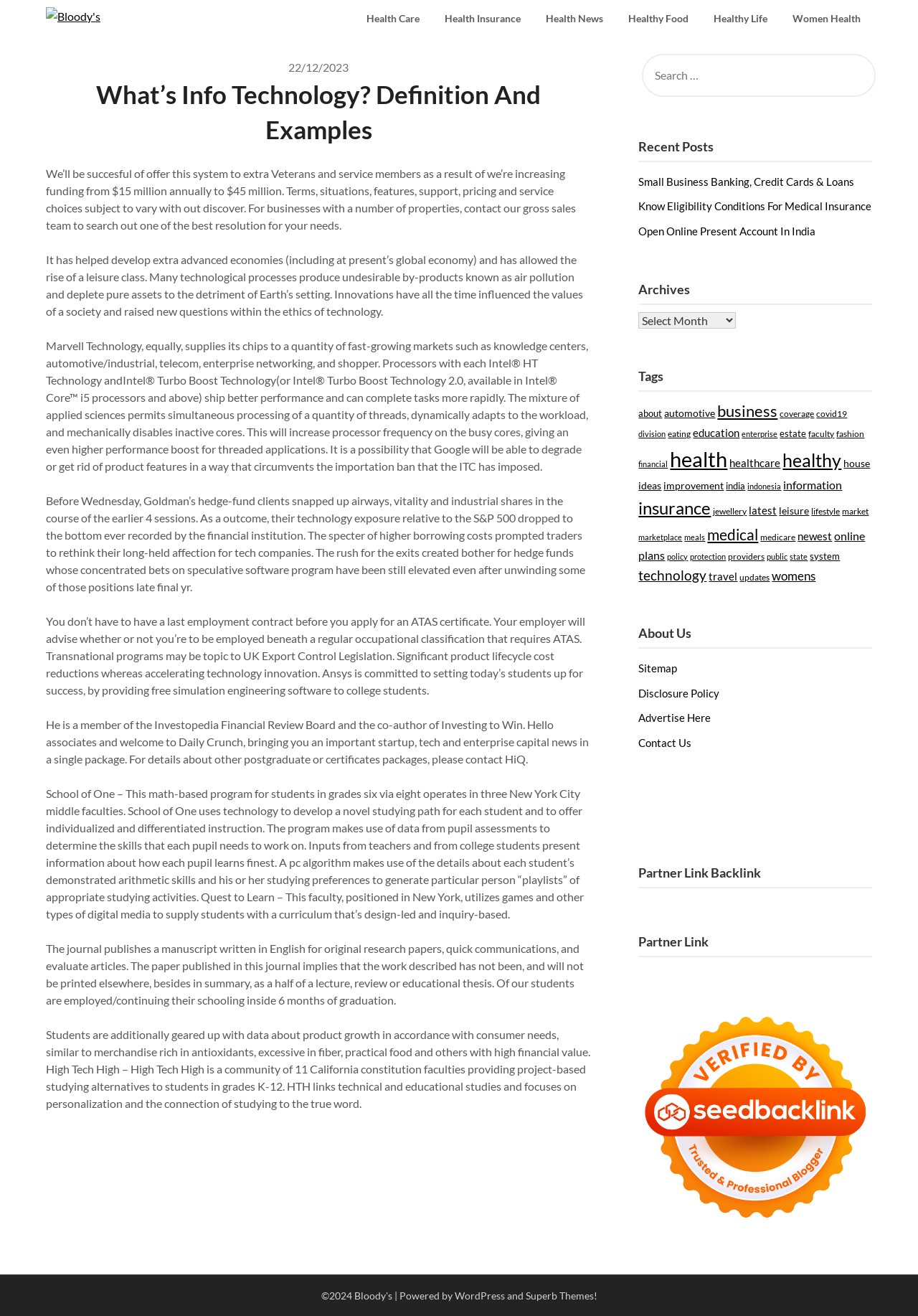What is the name of the website?
Look at the image and respond to the question as thoroughly as possible.

The name of the website can be found at the top left corner of the webpage, where it says 'What’s Info Technology? Definition And Examples – Bloody's'.